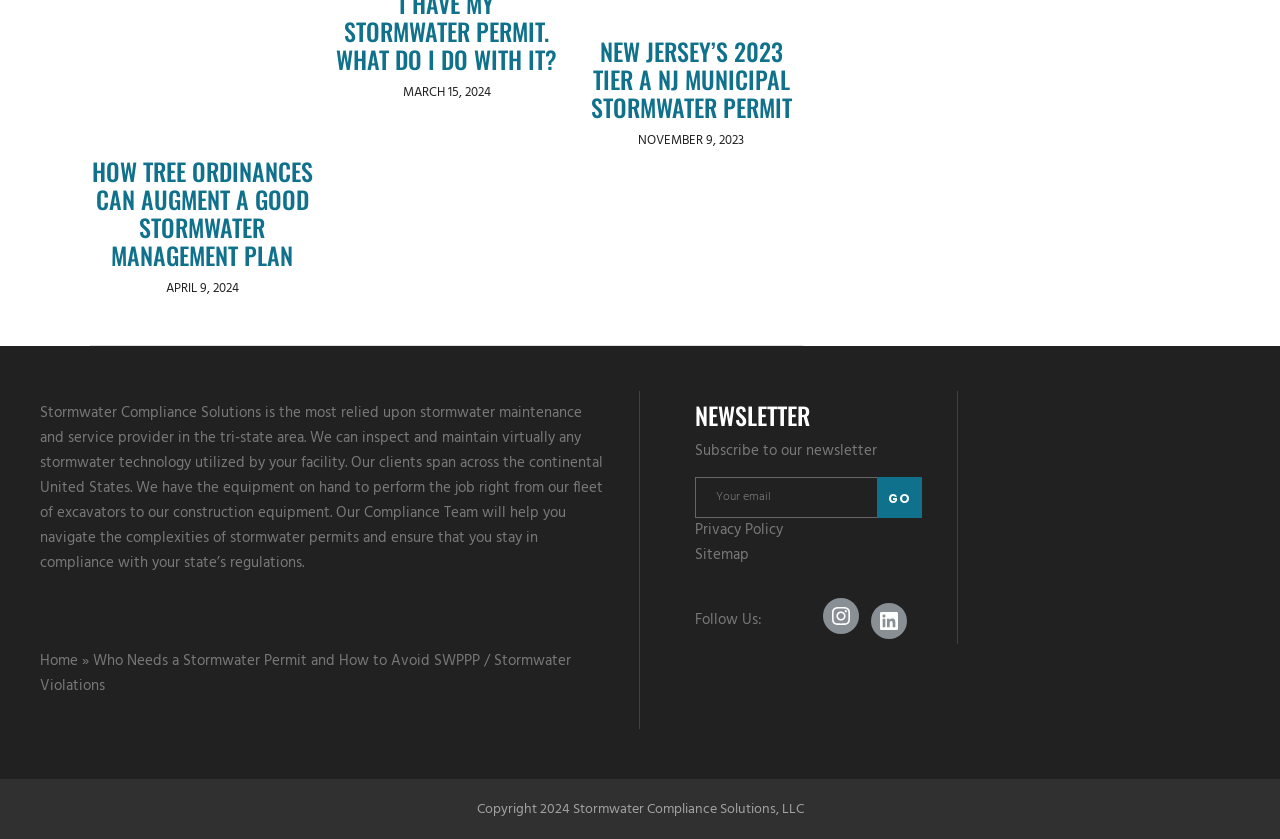What is the company's name?
Examine the image and give a concise answer in one word or a short phrase.

Stormwater Compliance Solutions